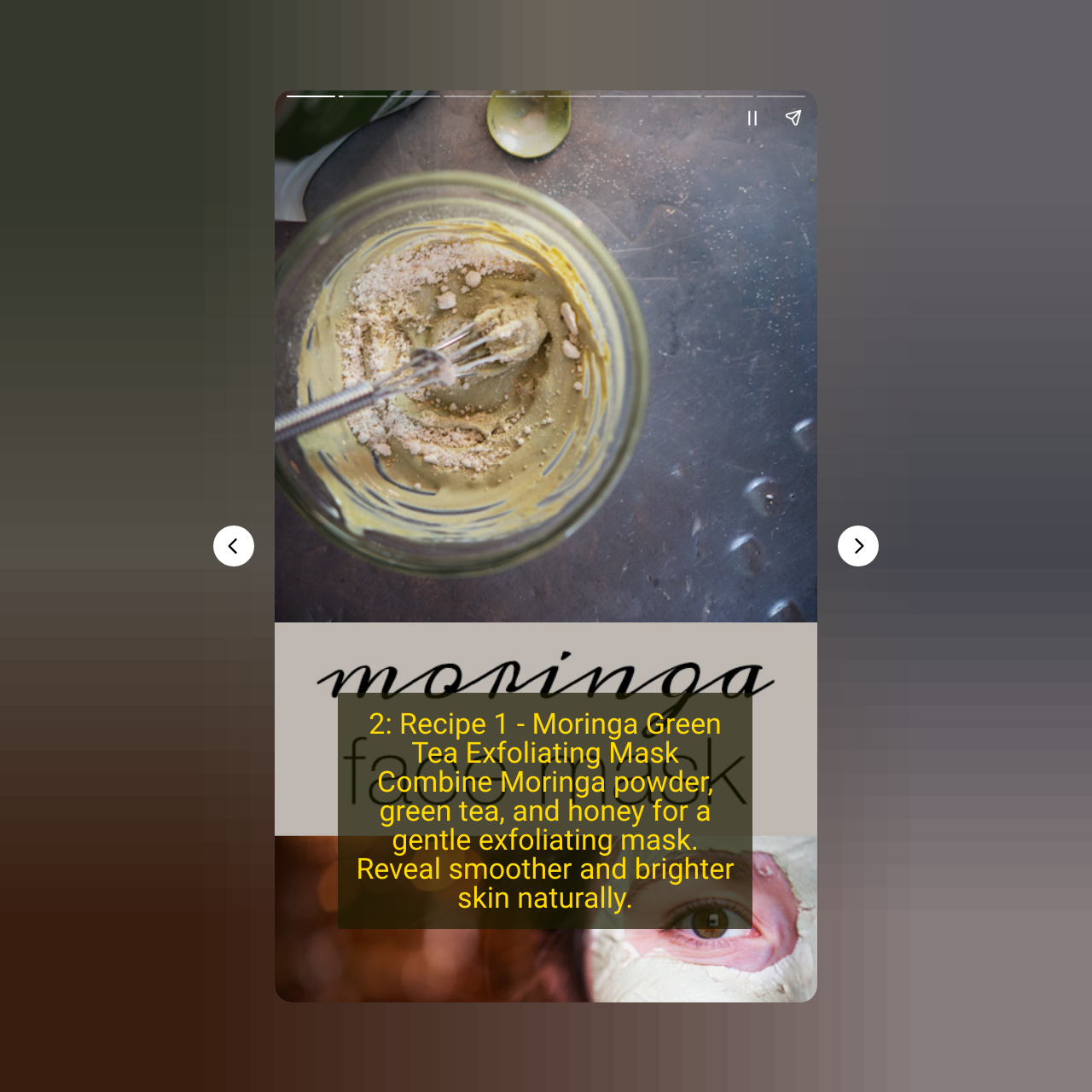Could you identify the text that serves as the heading for this webpage?

LIKE
SAVE
SHARE